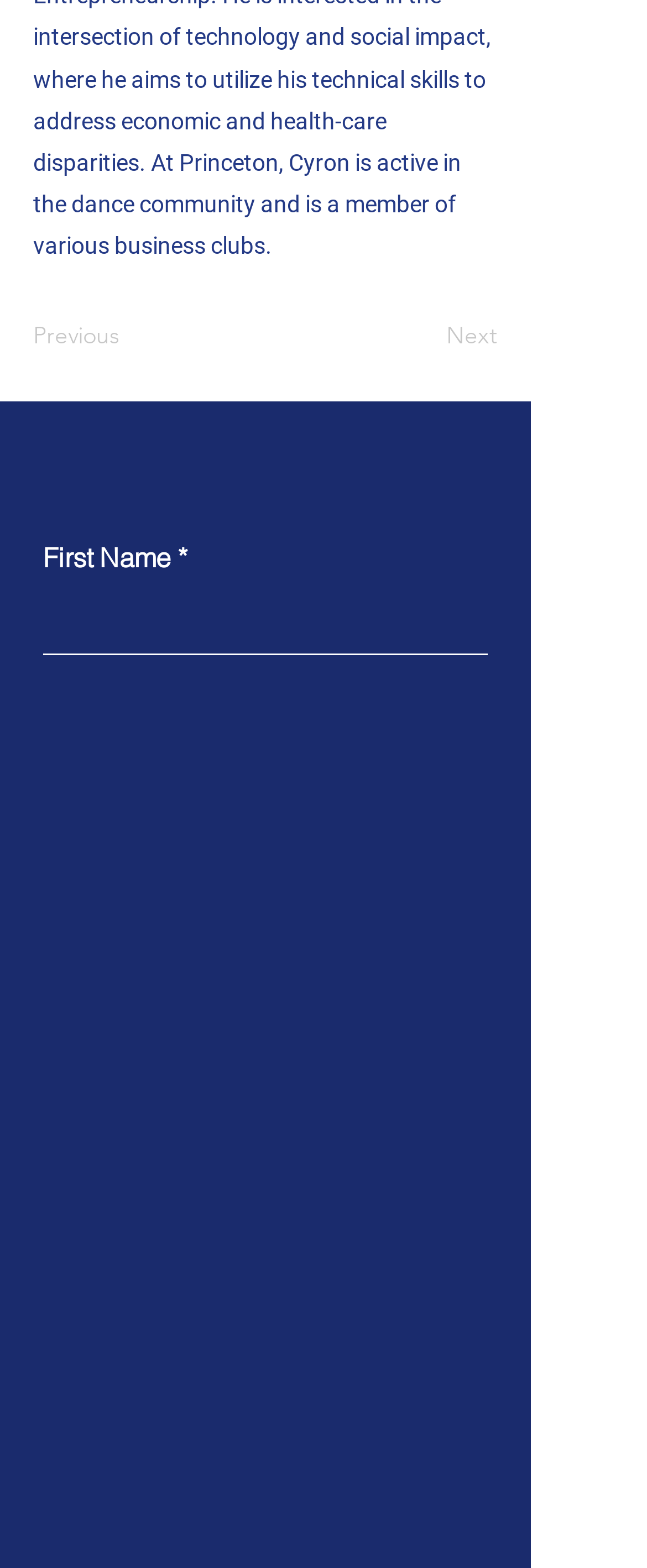Identify the bounding box for the UI element described as: "parent_node: Message". Ensure the coordinates are four float numbers between 0 and 1, formatted as [left, top, right, bottom].

[0.067, 0.618, 0.754, 0.723]